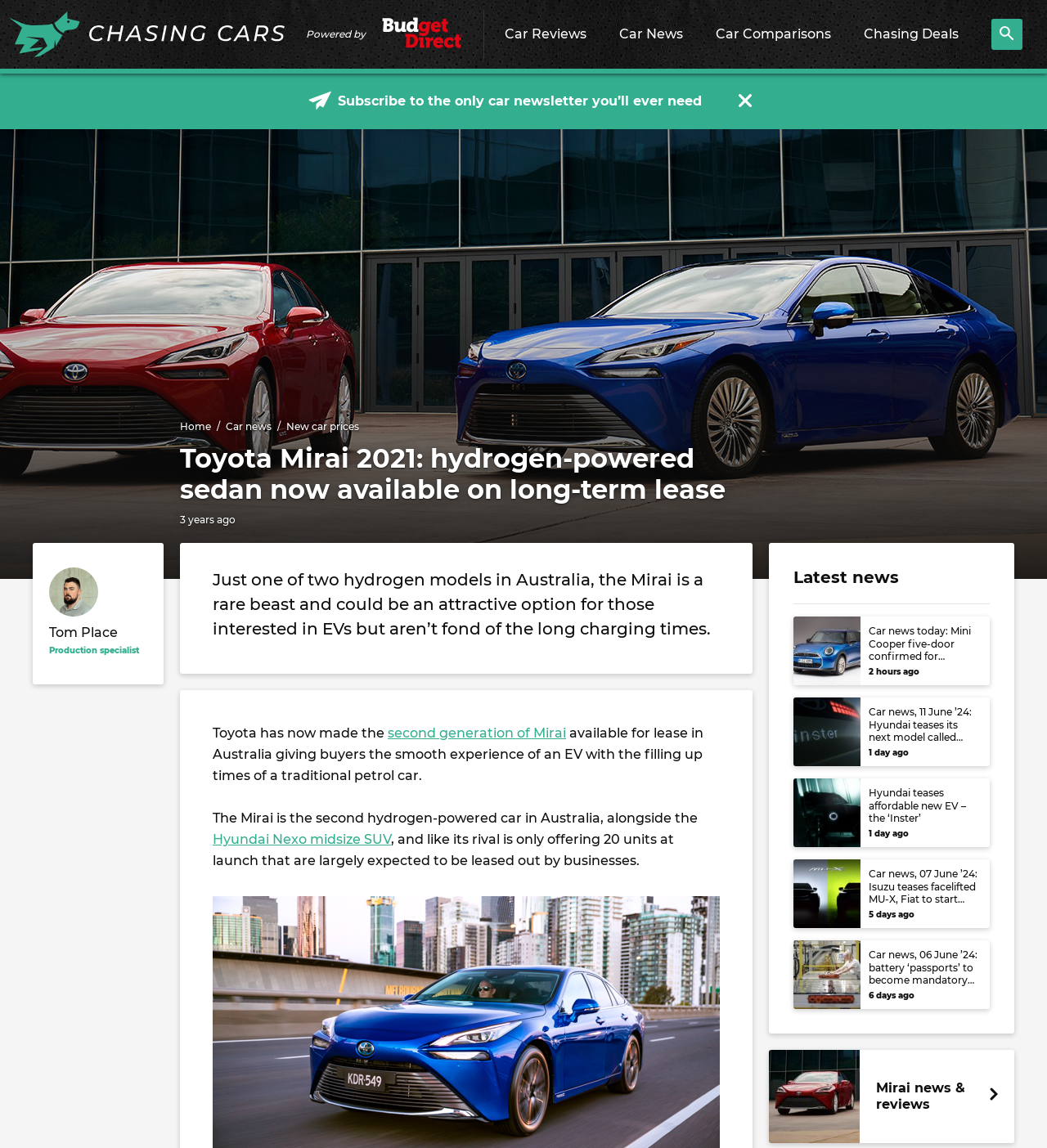Please determine the bounding box of the UI element that matches this description: Chasing Deals. The coordinates should be given as (top-left x, top-left y, bottom-right x, bottom-right y), with all values between 0 and 1.

[0.809, 0.0, 0.931, 0.064]